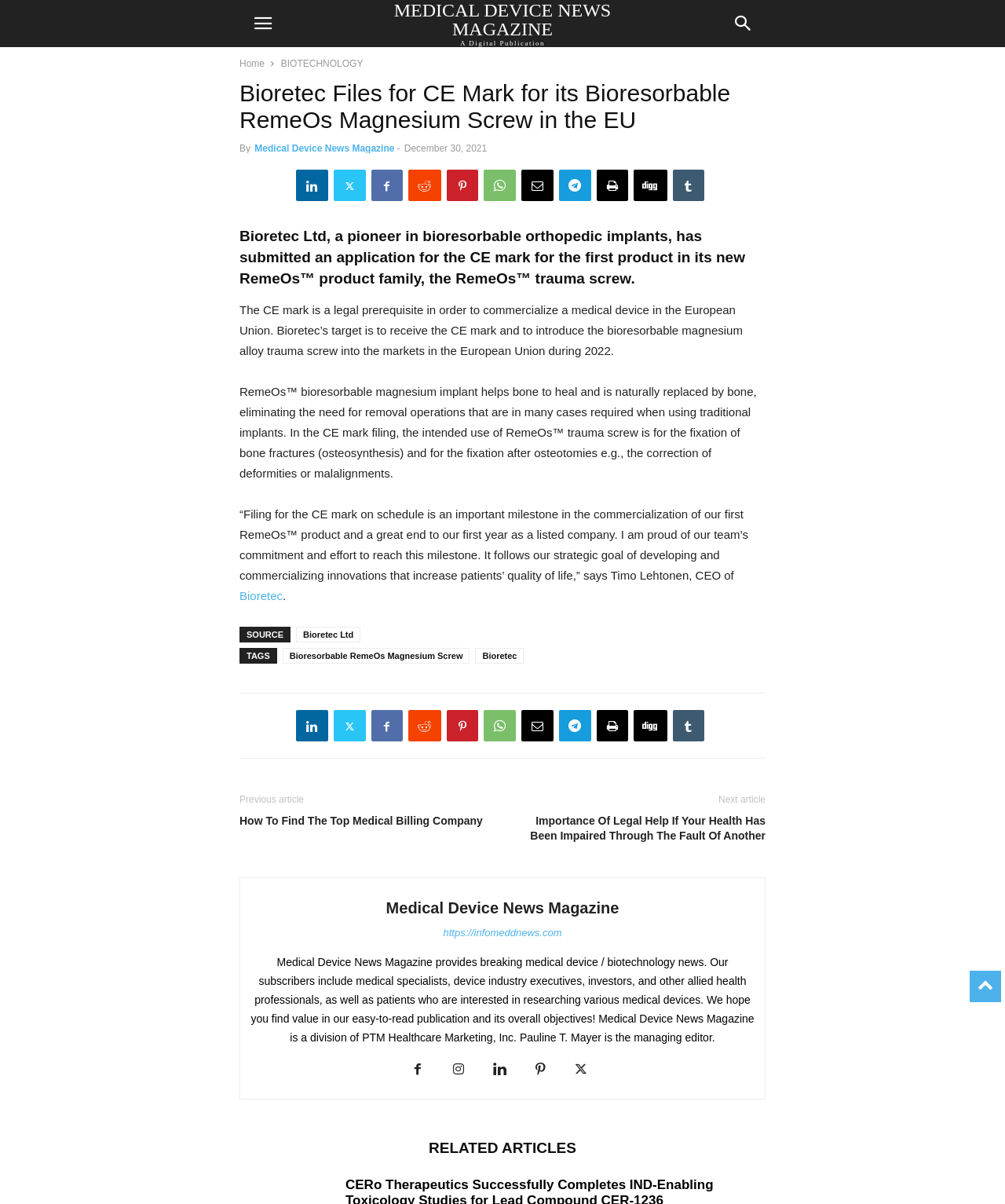Please locate the bounding box coordinates of the element that needs to be clicked to achieve the following instruction: "View the previous article". The coordinates should be four float numbers between 0 and 1, i.e., [left, top, right, bottom].

[0.238, 0.676, 0.302, 0.688]